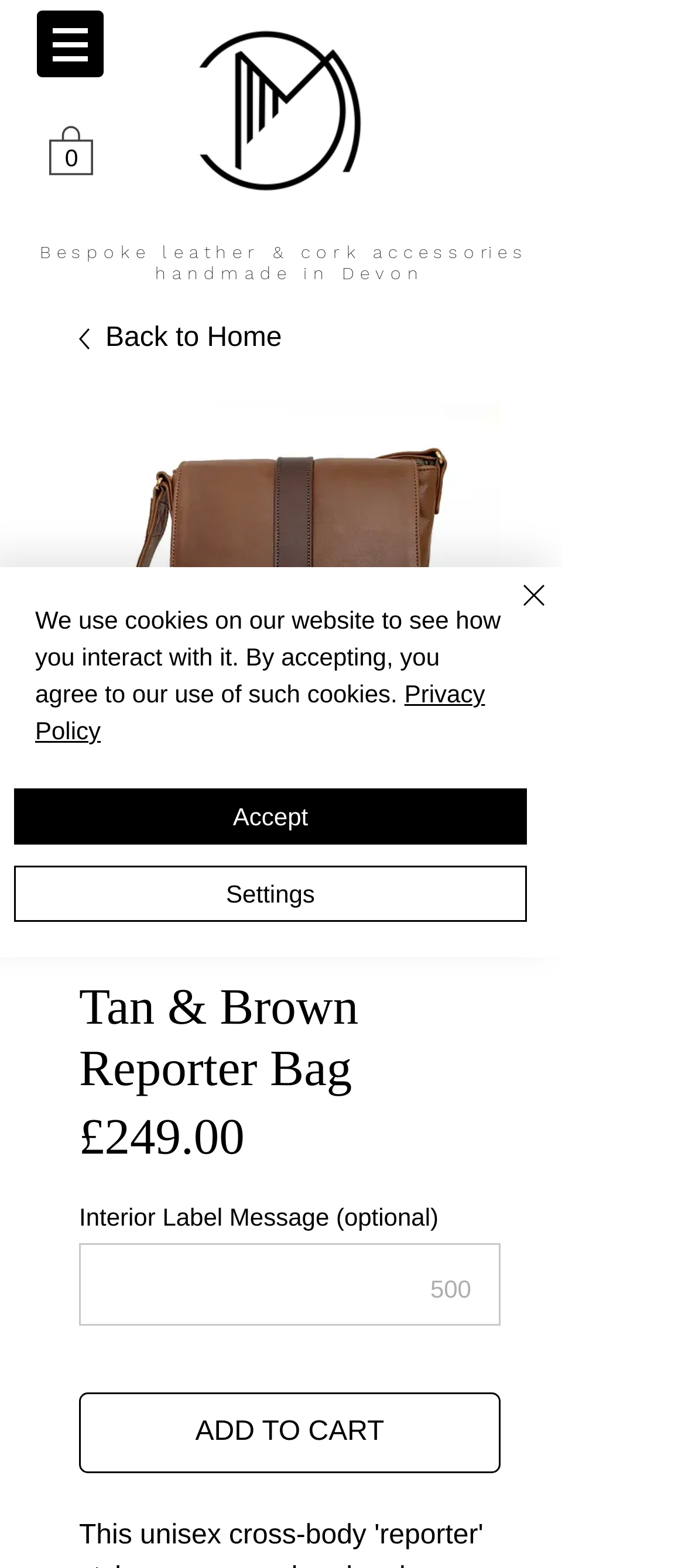Respond to the following question using a concise word or phrase: 
How much does the bag cost?

£249.00